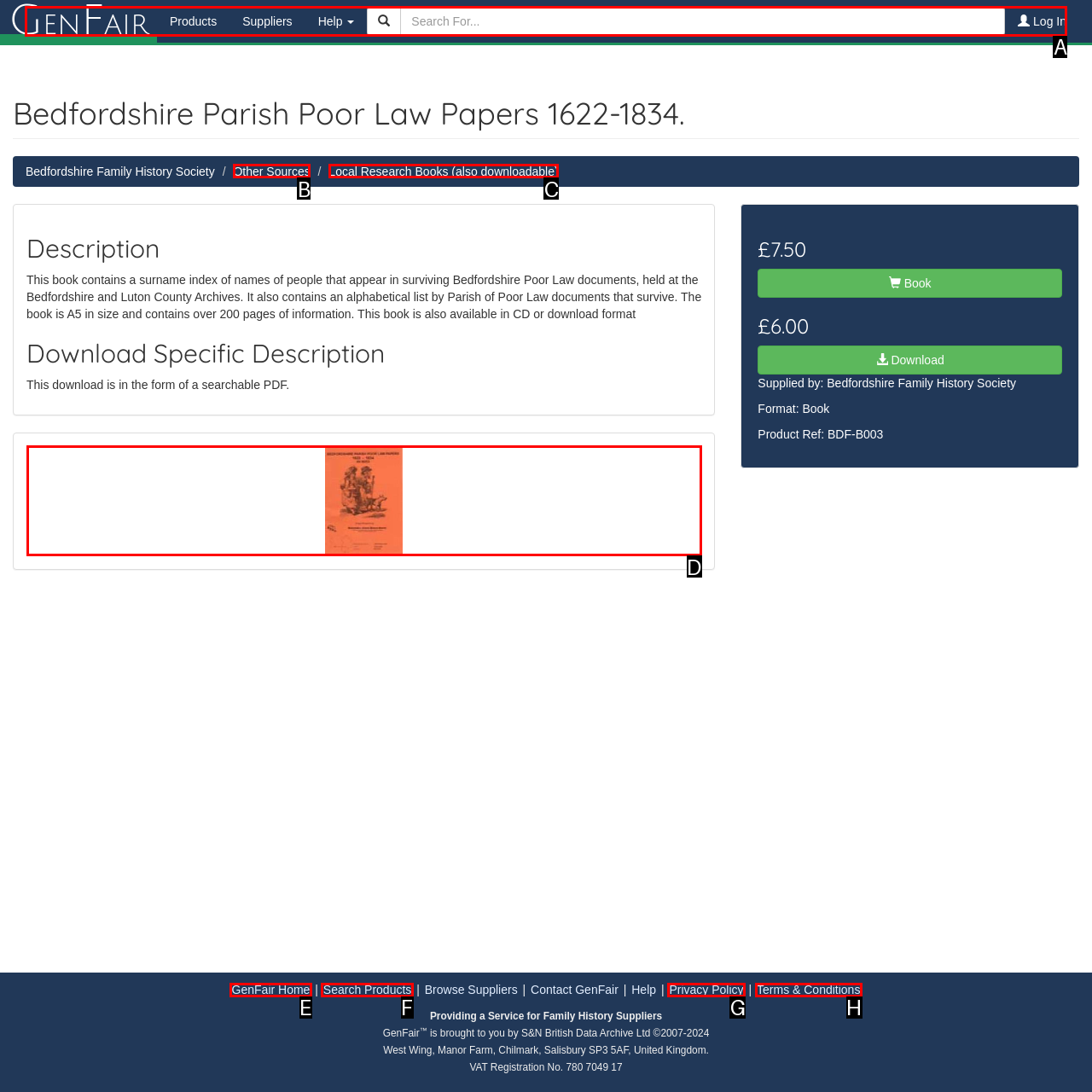Determine the letter of the element to click to accomplish this task: Search for products. Respond with the letter.

A